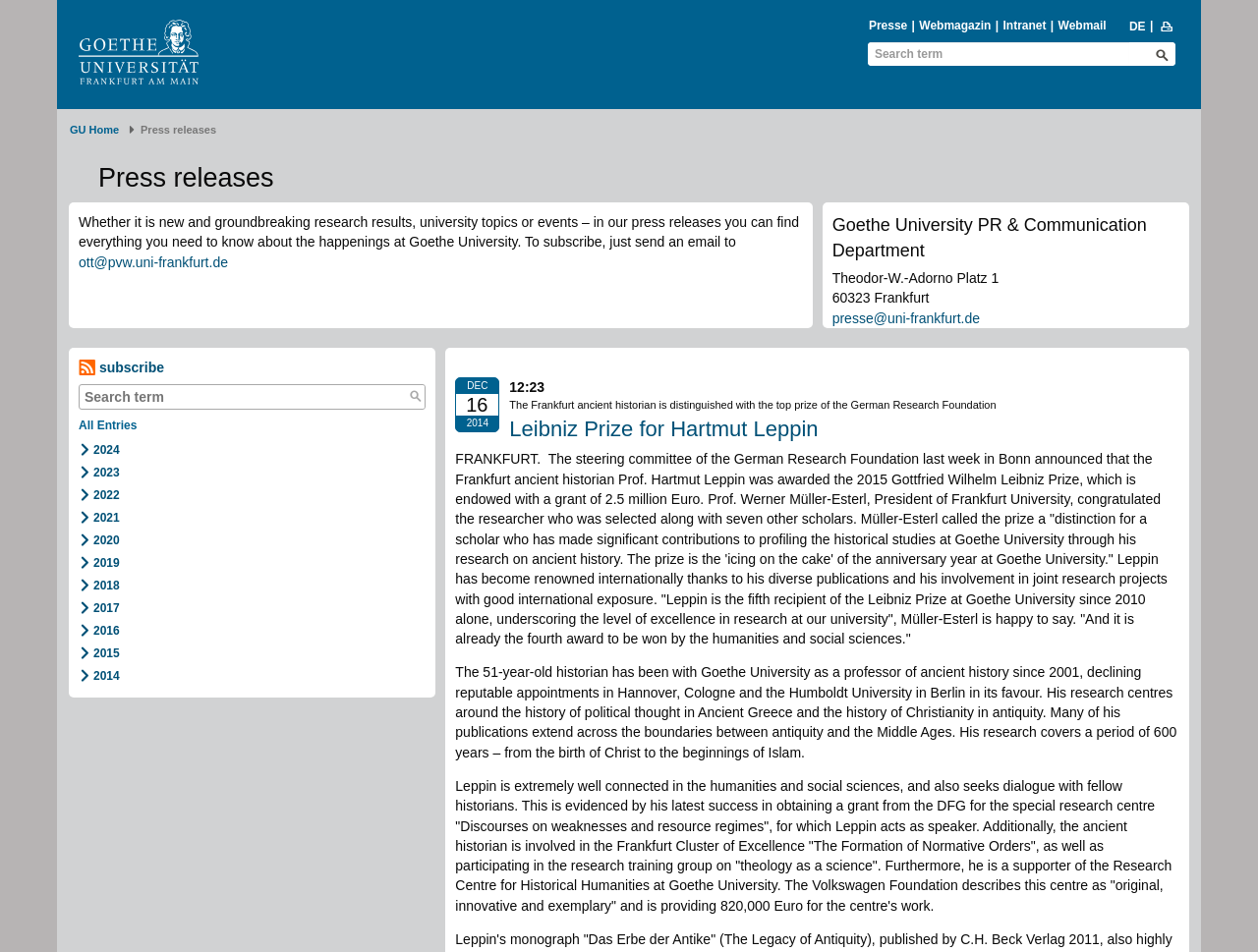Find the bounding box coordinates of the element to click in order to complete this instruction: "Search for a term". The bounding box coordinates must be four float numbers between 0 and 1, denoted as [left, top, right, bottom].

[0.69, 0.045, 0.898, 0.072]